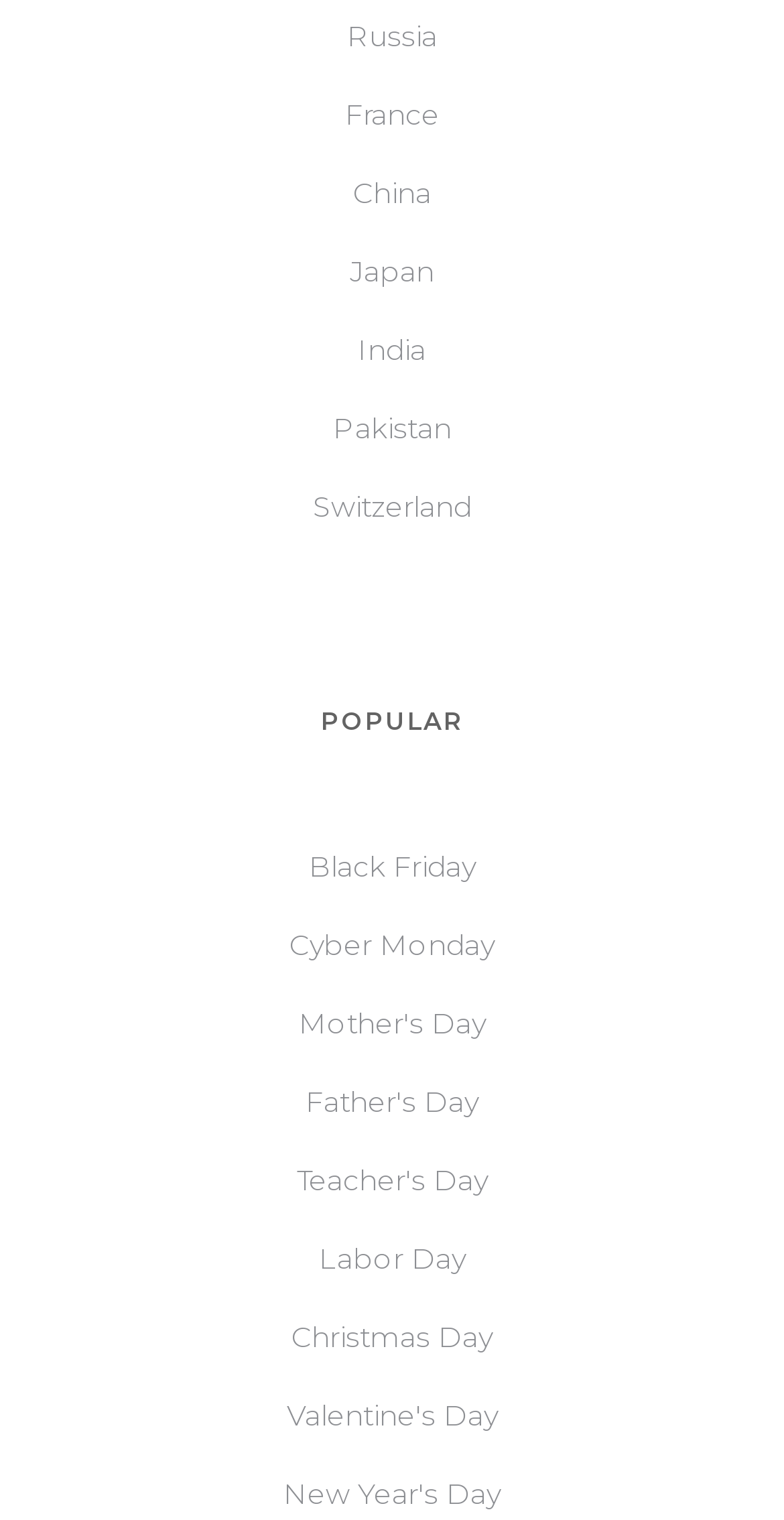Answer the question briefly using a single word or phrase: 
What is the category of the holidays listed?

Special occasions